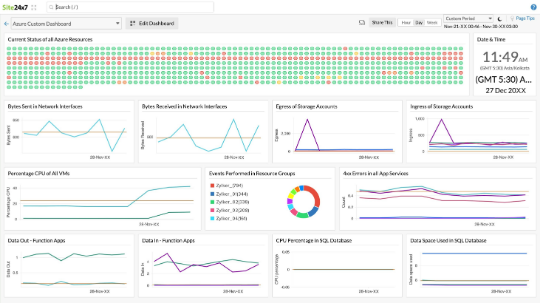Give a detailed account of the elements present in the image.

The image showcases a comprehensive Azure Custom Dashboard, highlighting the current status of various Azure resources at 11:49 AM on December 27, 2020. The dashboard is meticulously designed to present essential data in a visually engaging manner, allowing users to monitor metrics across multiple Azure services.

At the top, a colorful grid display indicates the health of various resources, with each dot representing the status of a specific service. Below this grid, several line graphs track metrics such as network interface performance, CPU utilization for virtual machines, and events performed in resource groups. 

The dashboard includes sections dedicated to:
- **Network Interfaces**: Tracking bytes sent and received, providing insights into network performance.
- **Storage Accounts**: Monitoring ingress and egress metrics for efficient data management.
- **Virtual Machines (VMs)**: Evaluating percentage CPU usage to ensure optimal performance.
- **Function Apps**: Assessing performance metrics through specific graphs dedicated to function execution.

Additionally, a pie chart visually represents the distribution of events across various resource groups, enhancing decision-making capabilities. This dashboard serves as a vital tool for Azure administrators, offering critical insights to maintain and optimize resource performance.